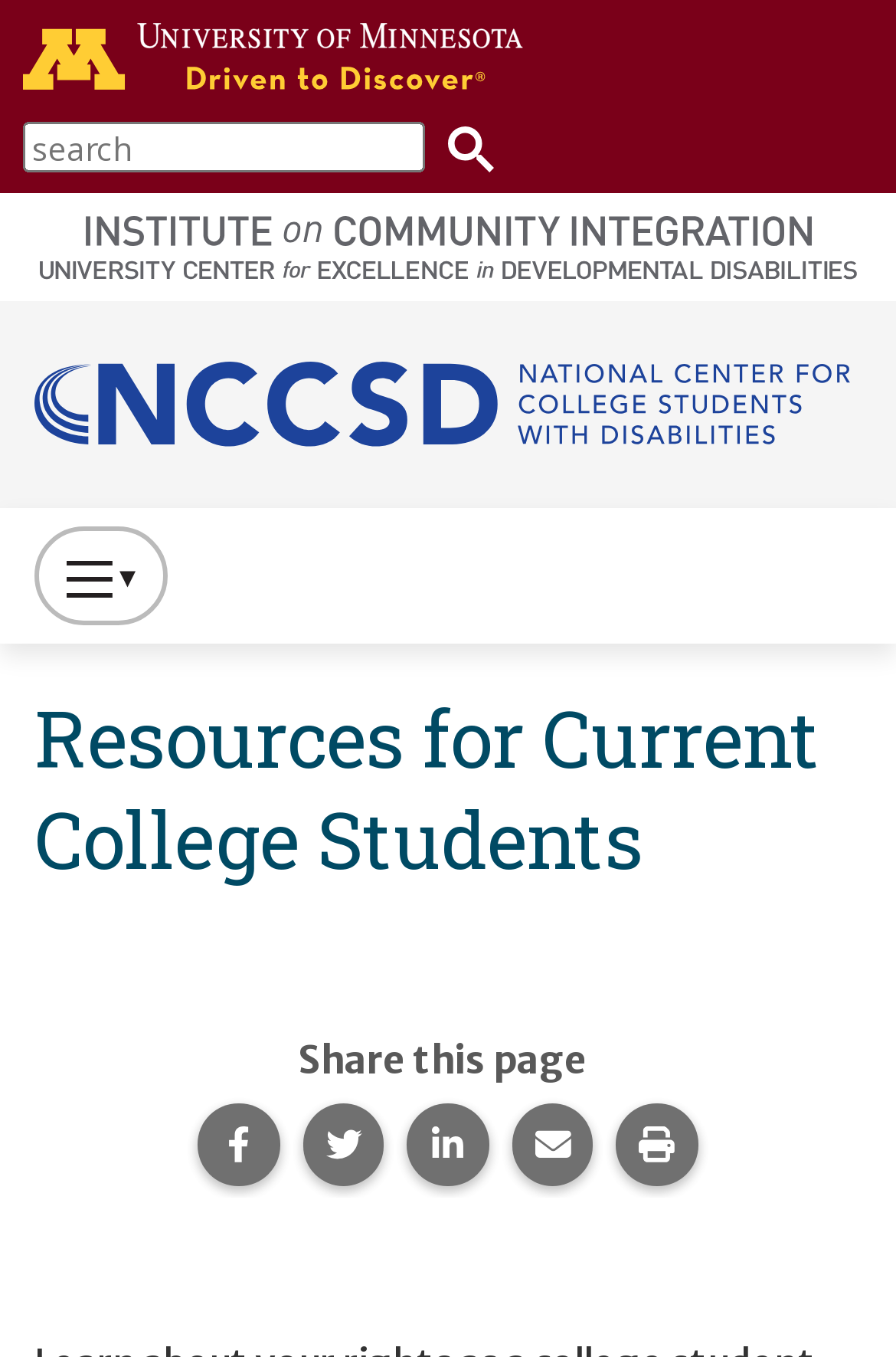How many links are in the main navigation?
Using the image, give a concise answer in the form of a single word or short phrase.

1